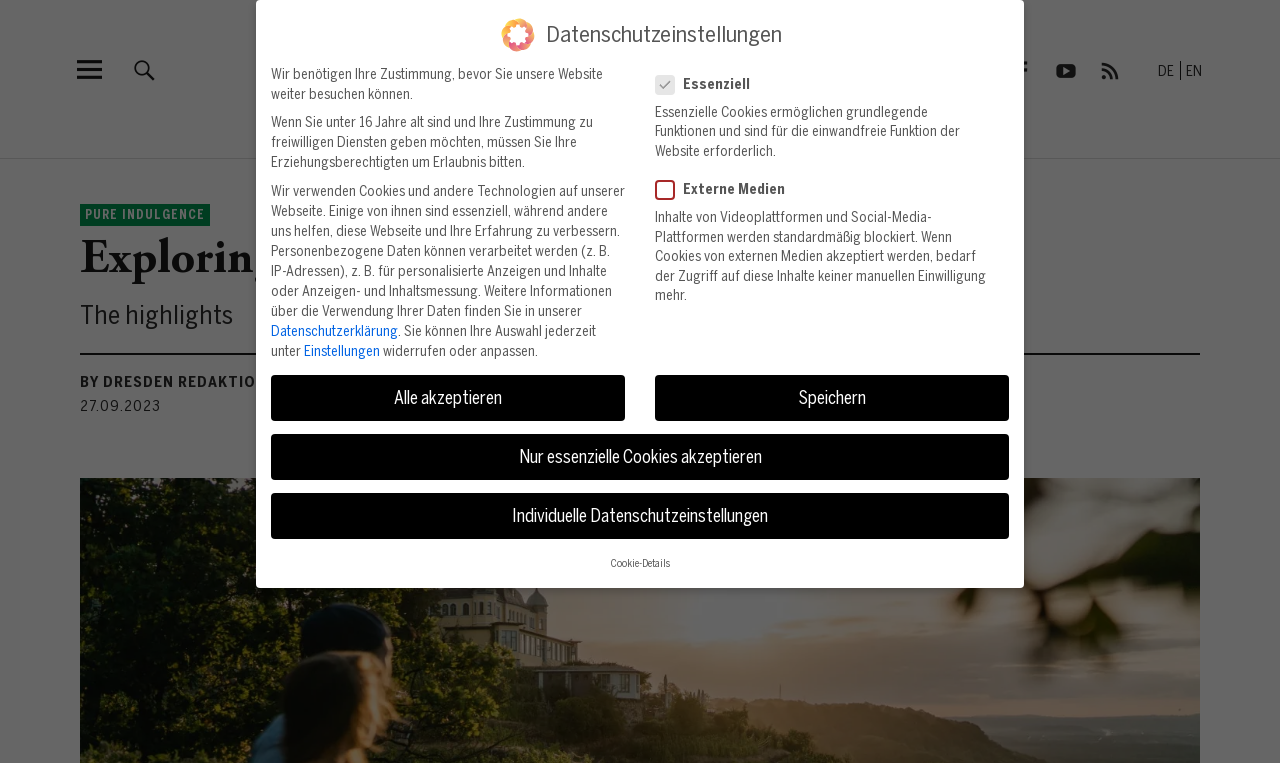Please locate the clickable area by providing the bounding box coordinates to follow this instruction: "Go to the CULTURE page".

[0.302, 0.159, 0.35, 0.181]